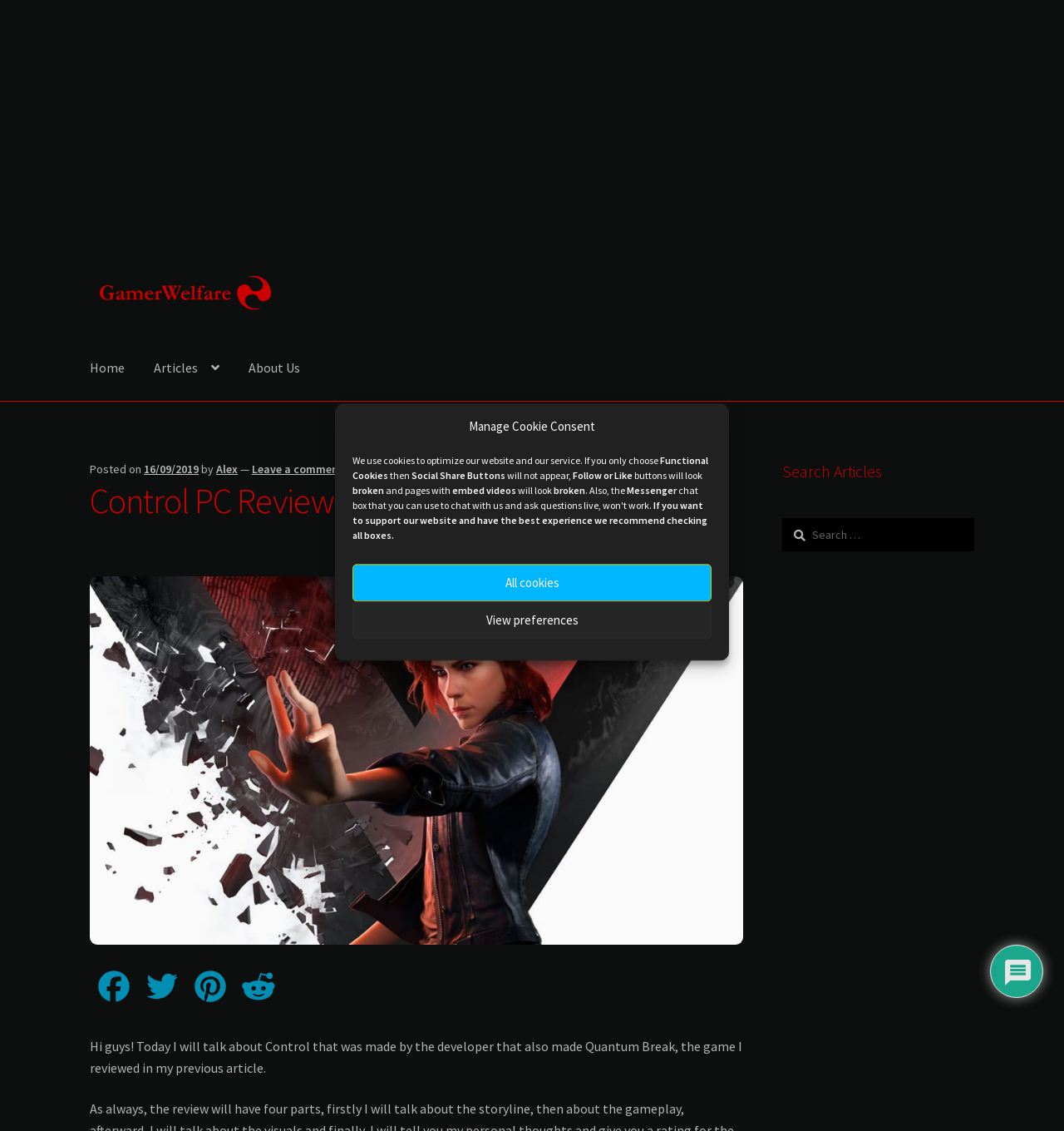Who is the author of the review?
Please give a detailed and elaborate answer to the question.

The webpage has a section that says 'Posted on 16/09/2019 by Alex', which indicates that Alex is the author of the review.